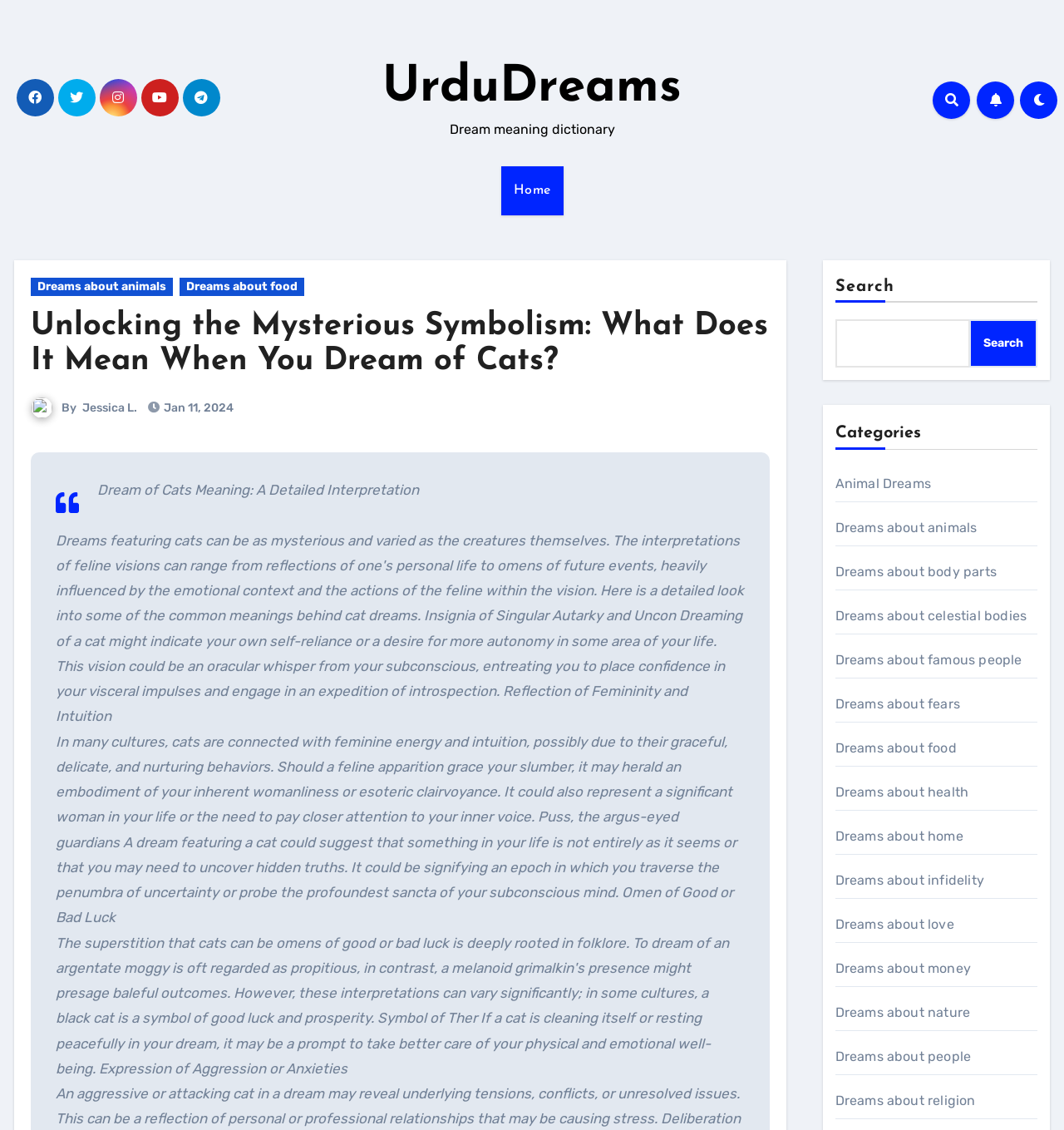Find the primary header on the webpage and provide its text.

Unlocking the Mysterious Symbolism: What Does It Mean When You Dream of Cats?